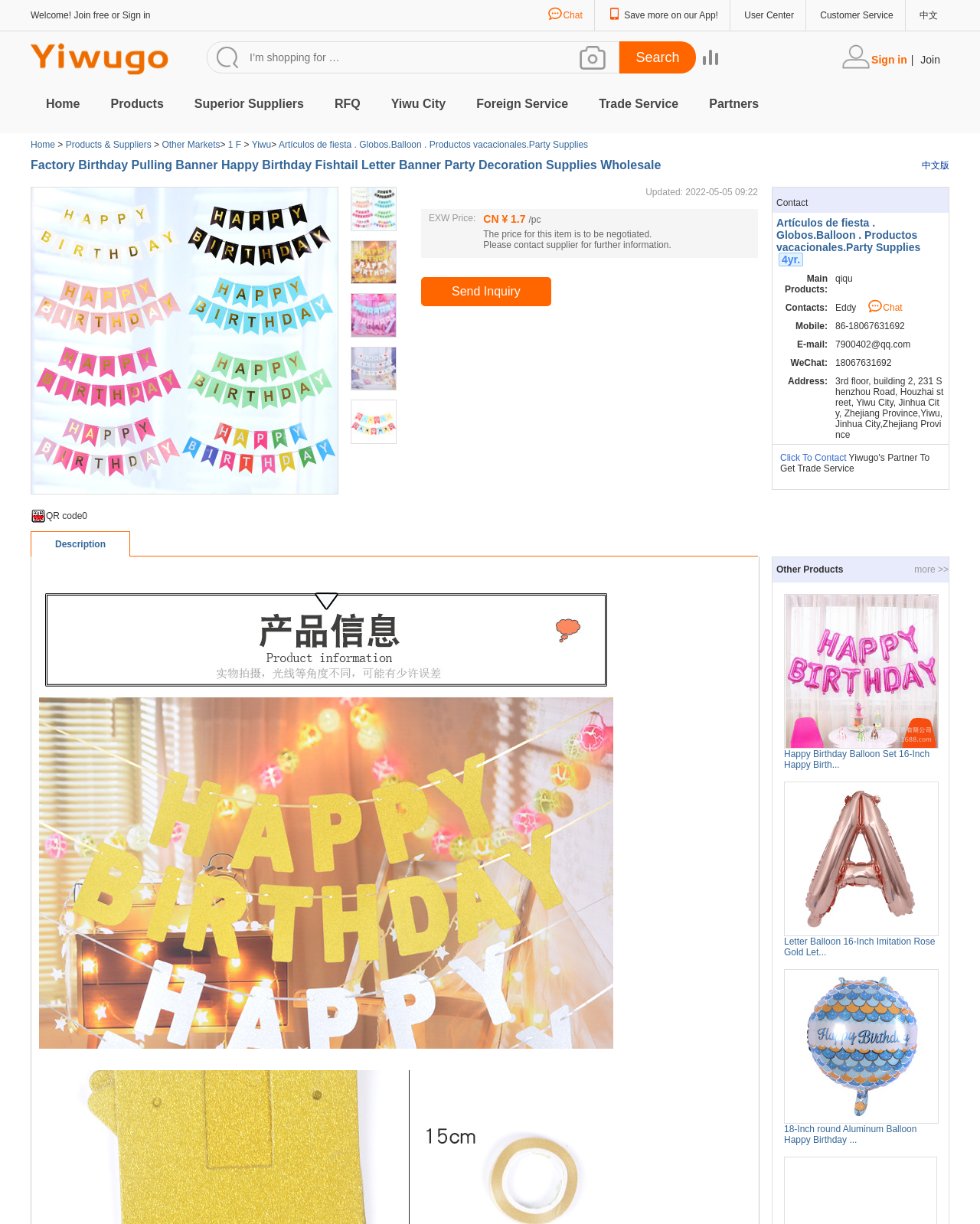Select the bounding box coordinates of the element I need to click to carry out the following instruction: "Search for products".

[0.632, 0.034, 0.71, 0.06]